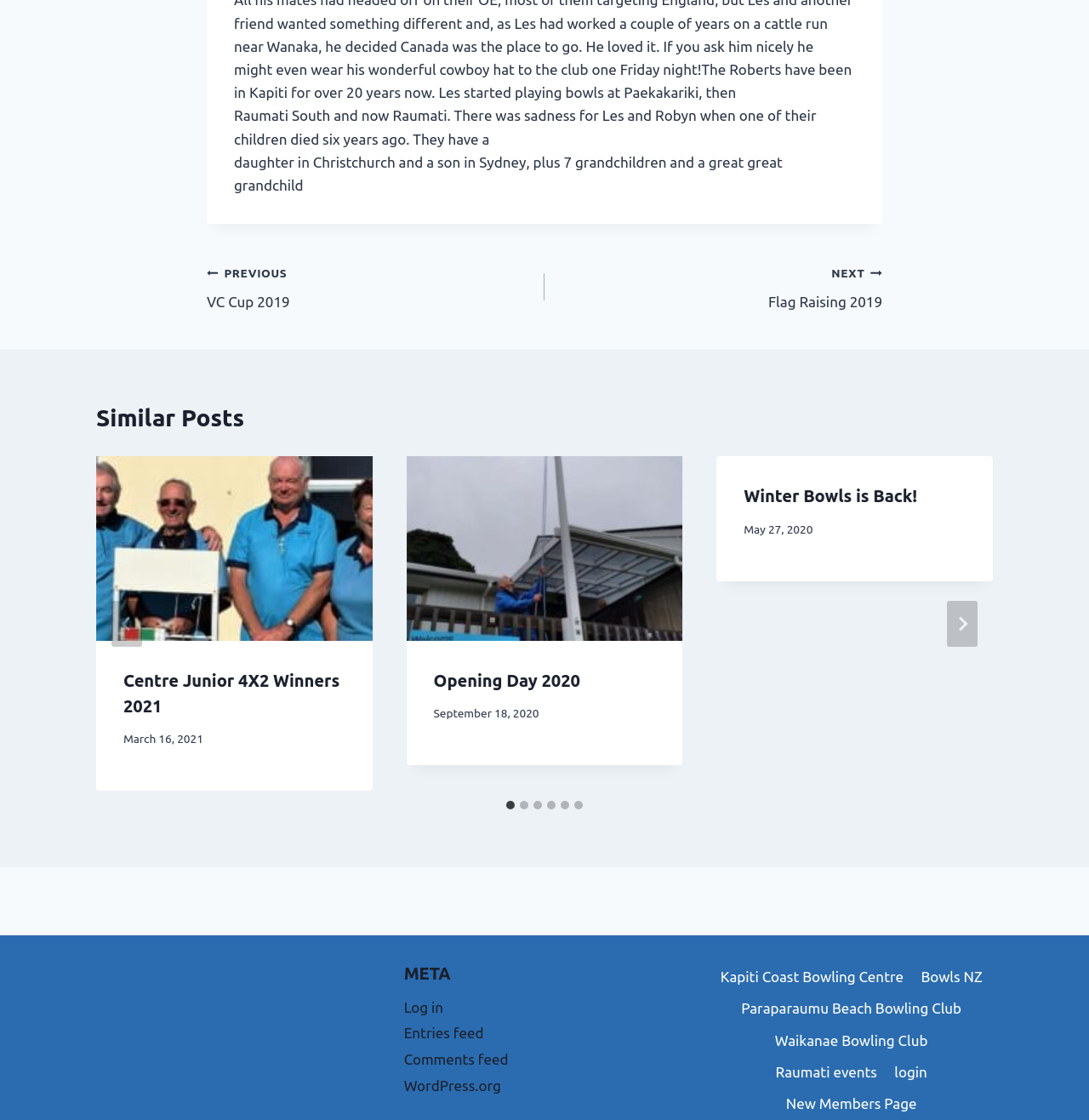Refer to the image and provide an in-depth answer to the question: 
How many grandchildren do Les and Robyn have?

I found the answer by reading the first paragraph of text on the webpage, which mentions that Les and Robyn have a daughter in Christchurch, a son in Sydney, 7 grandchildren, and a great great grandchild.